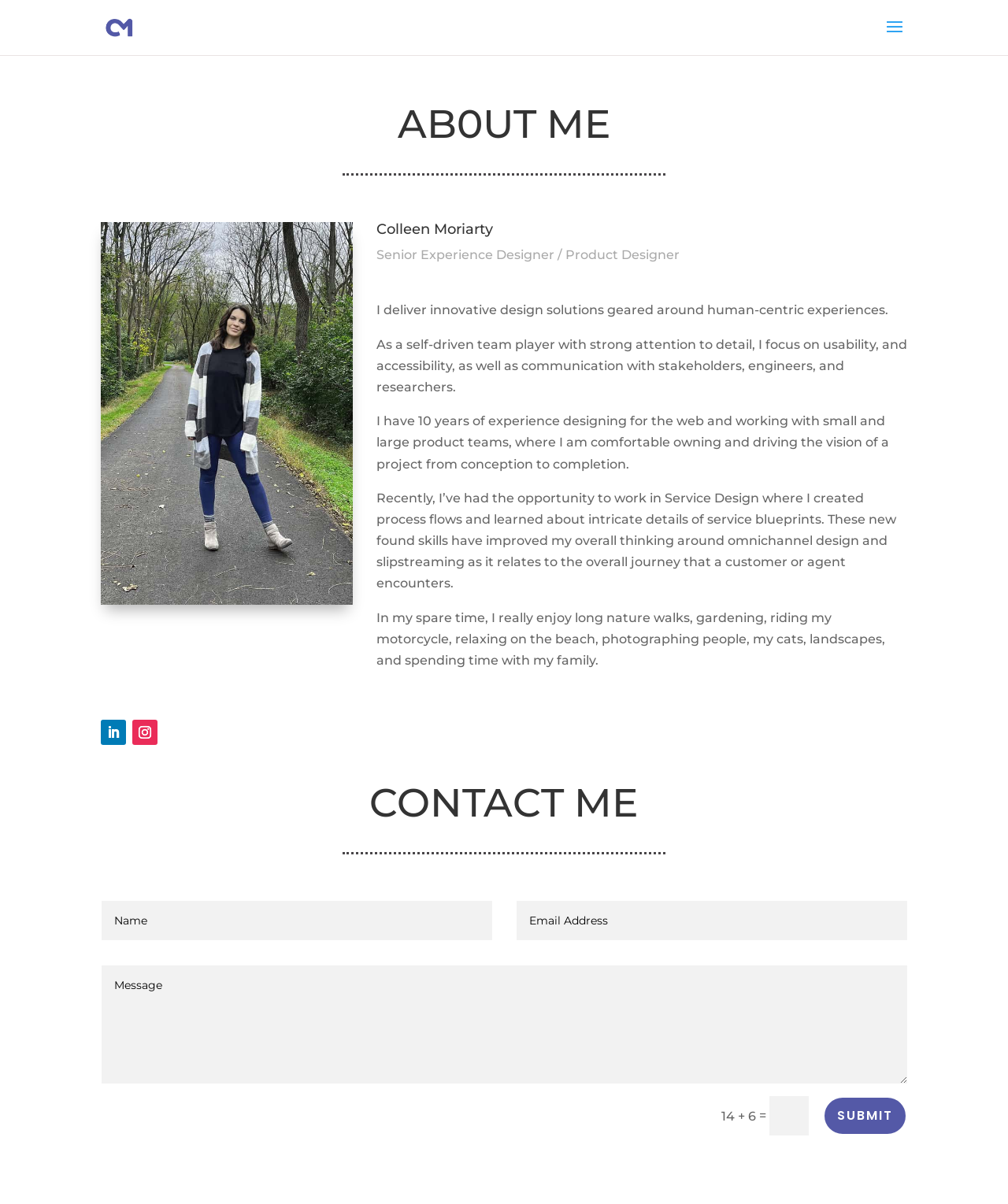What is the purpose of the textboxes on the webpage?
Please respond to the question with as much detail as possible.

The textboxes are located under the heading 'CONTACT ME', which suggests that they are intended for users to contact Colleen Moriarty.